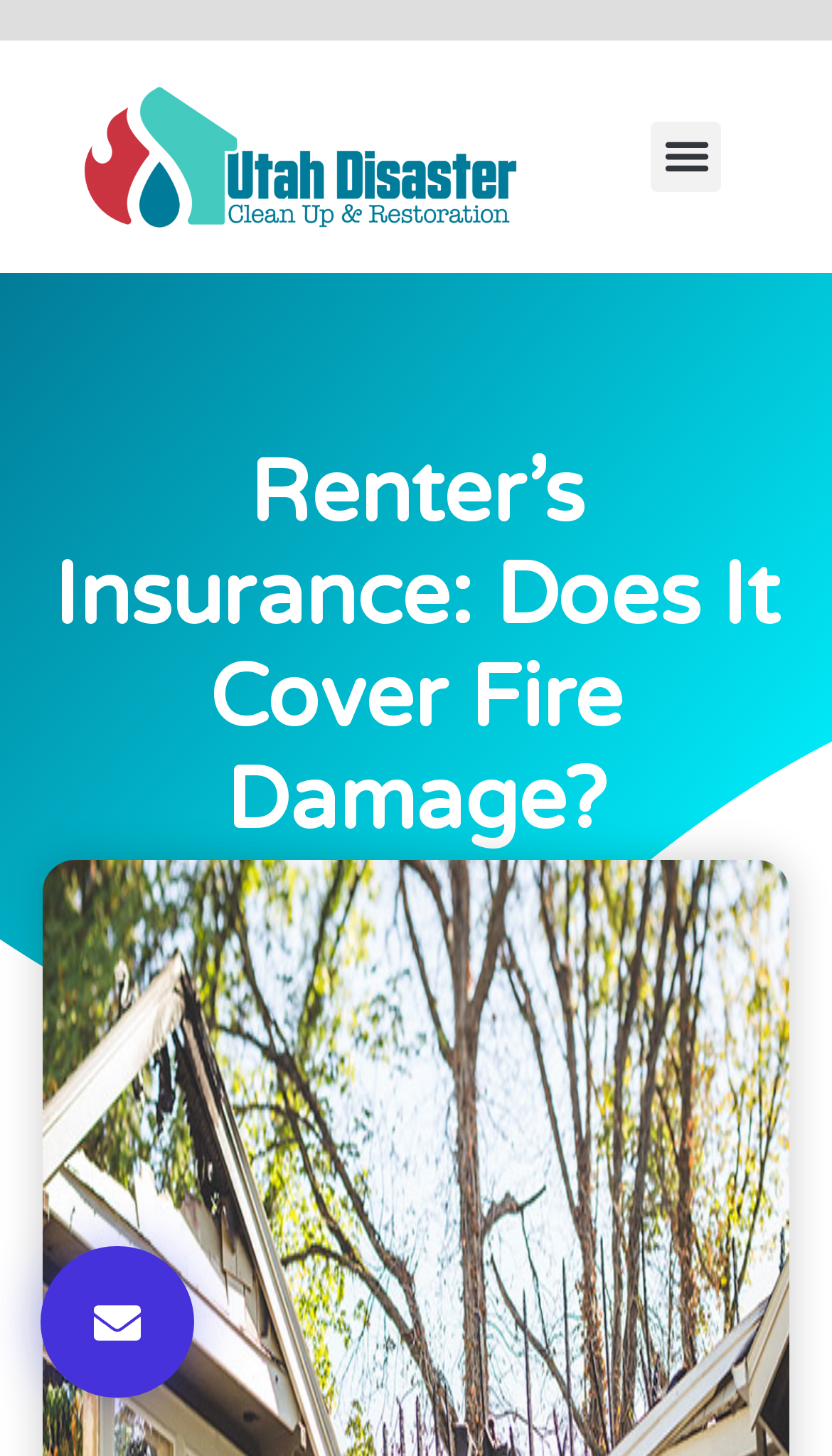Give the bounding box coordinates for the element described by: "Menu".

[0.783, 0.083, 0.868, 0.132]